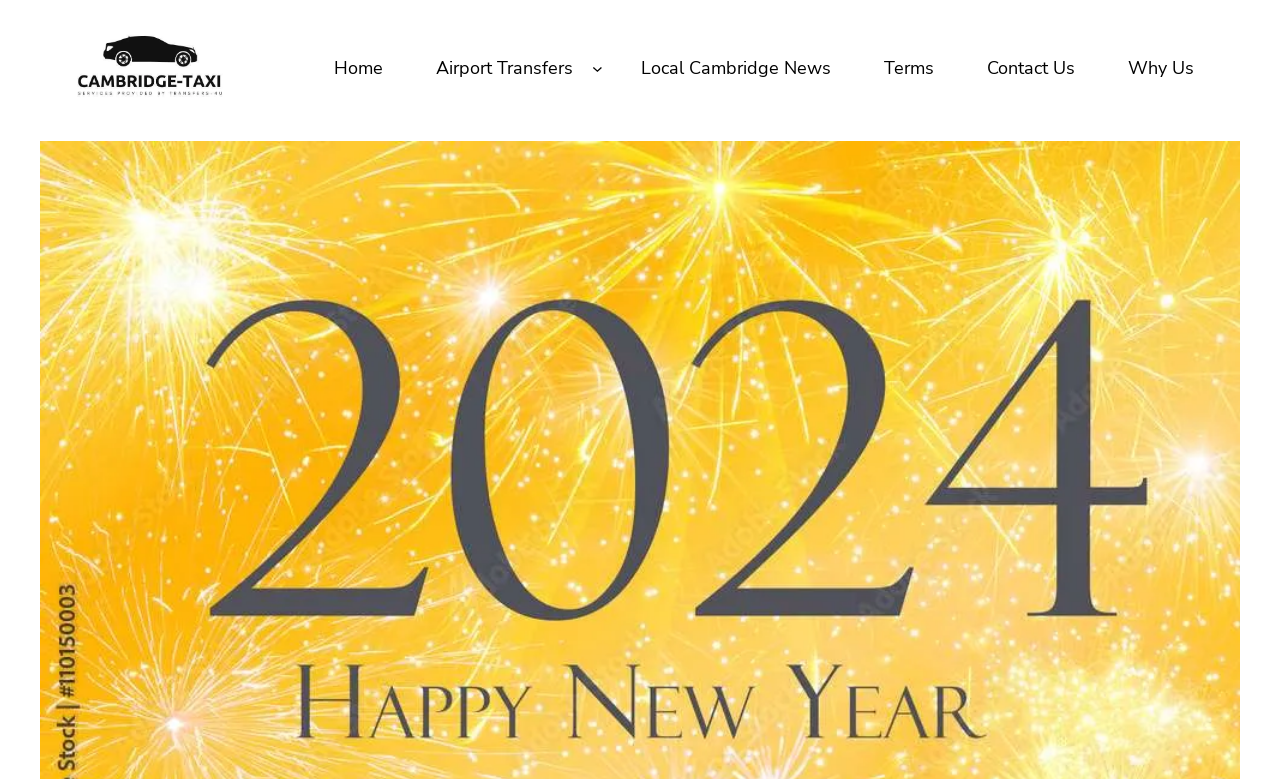Provide an in-depth caption for the webpage.

The webpage is about Cambridge-Taxi, a company that provides airport transfer services. At the top-left corner, there is a figure containing the Cambridge-Taxi logo, which is also a link. Below the logo, there is a navigation bar with several links, including "Home", "Airport Transfers", "Local Cambridge News", "Terms", "Contact Us", and "Why Us". The "Airport Transfers" link has a submenu button next to it.

The main content of the webpage is not explicitly described in the provided accessibility tree, but based on the meta description, it likely discusses how Cambridge-Taxi can help make New Year's Eve celebrations special and worry-free.